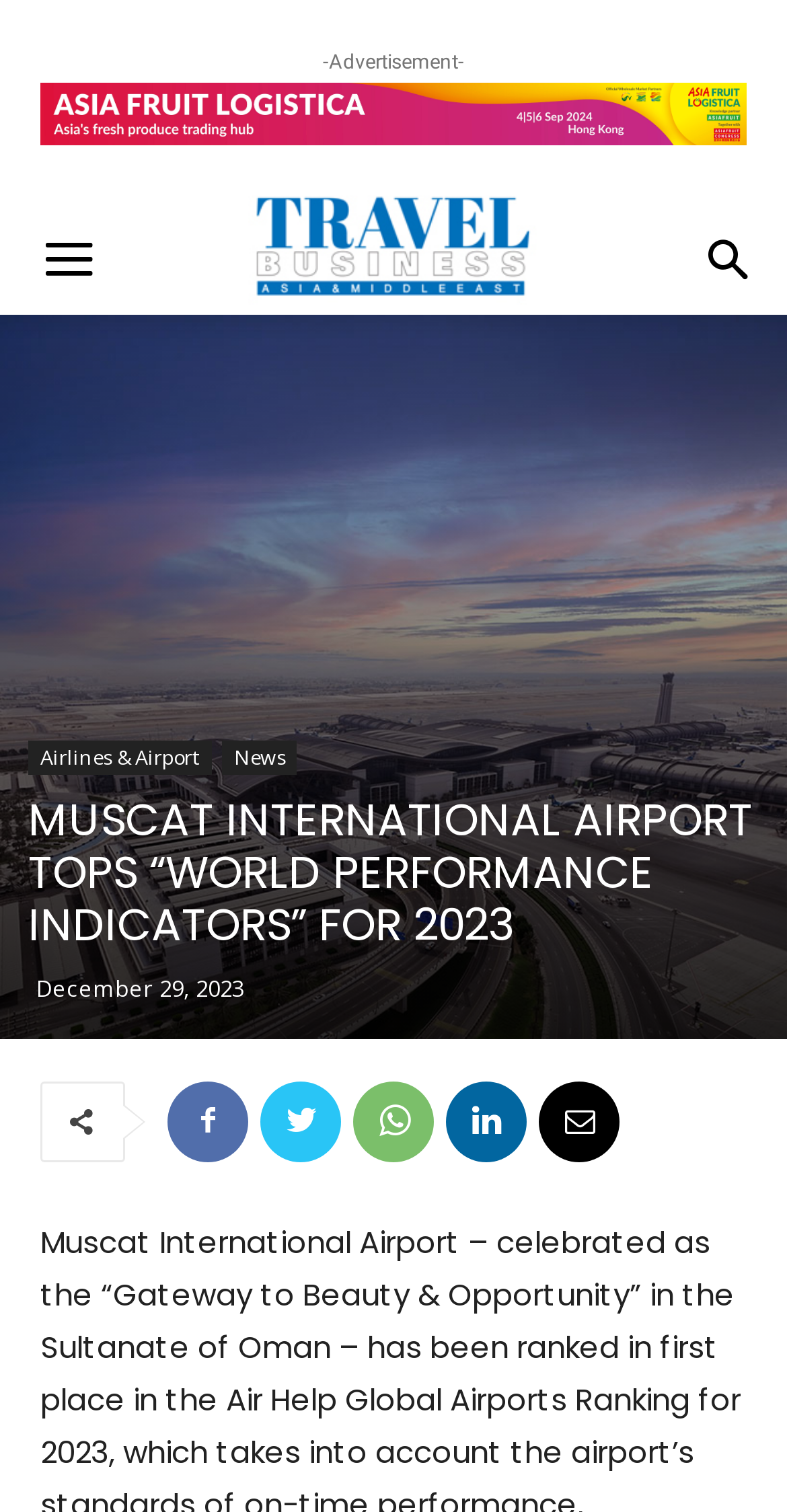Using the information from the screenshot, answer the following question thoroughly:
How many social media links are present on the webpage?

The webpage has five social media links represented by icons, which are , , , , and .